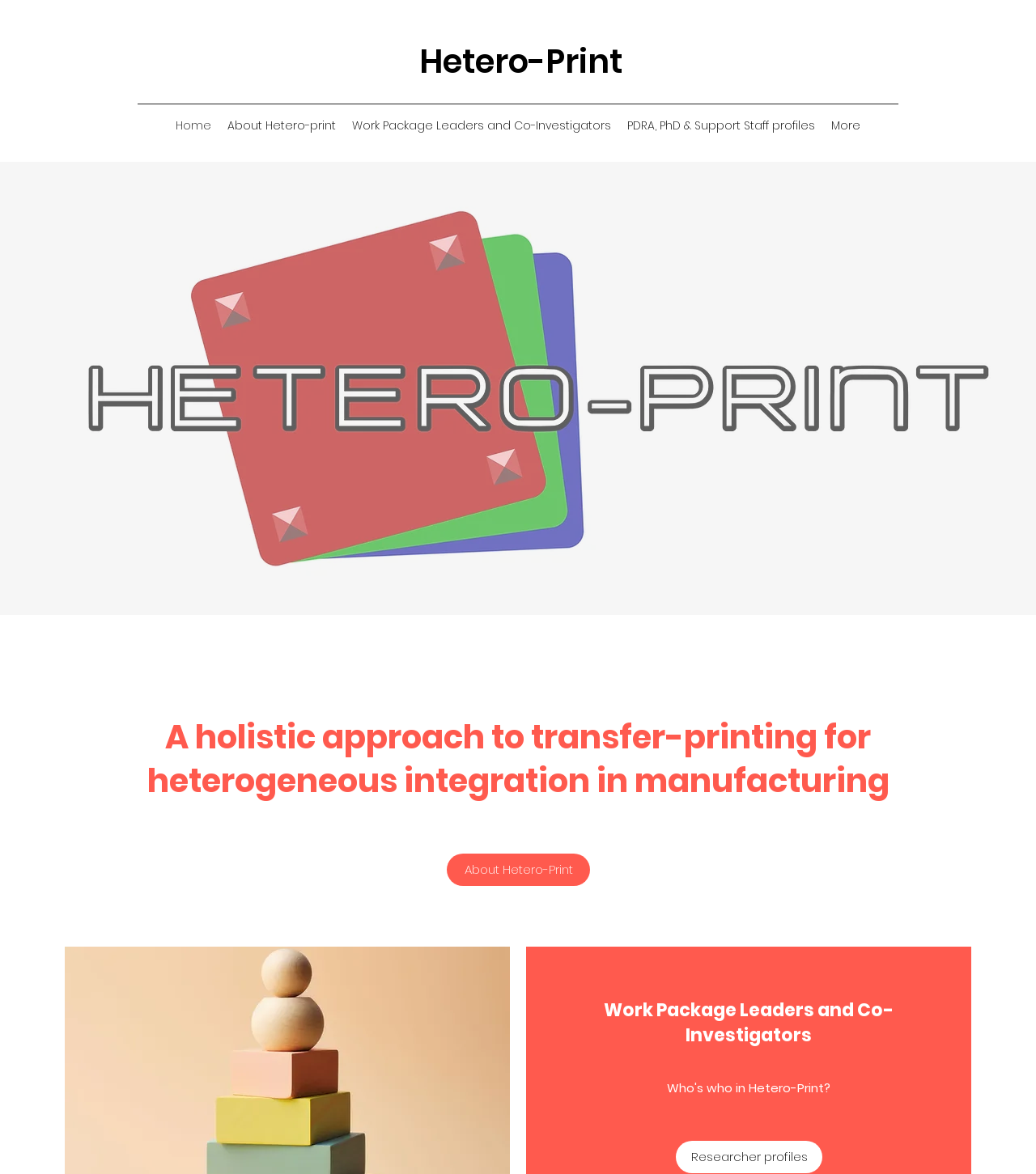Please identify the bounding box coordinates of the clickable region that I should interact with to perform the following instruction: "View Researcher profiles". The coordinates should be expressed as four float numbers between 0 and 1, i.e., [left, top, right, bottom].

[0.652, 0.972, 0.794, 0.999]